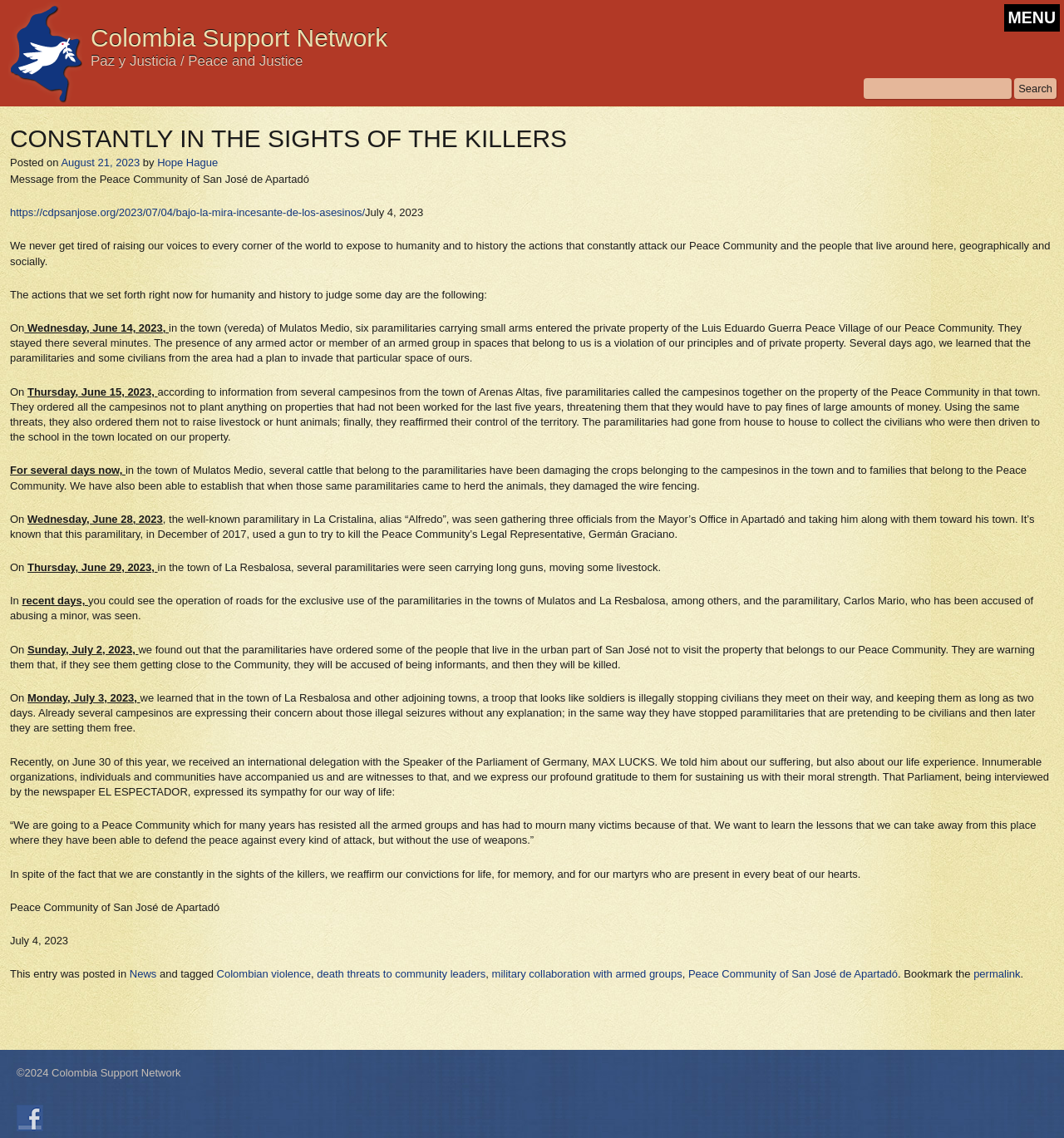Generate a thorough caption that explains the contents of the webpage.

The webpage is about the Colombia Support Network, specifically the Peace Community of San José de Apartadó. At the top, there is a logo and a heading with the organization's name, followed by a menu button and a search bar on the right side. 

Below the heading, there is a main article titled "CONSTANTLY IN THE SIGHTS OF THE KILLERS" with a posted date and author information. The article is a message from the Peace Community of San José de Apartadó, describing their struggles and experiences with paramilitary groups. The text is divided into several sections, each describing a specific incident or event, including the presence of paramilitaries in their community, threats to civilians, and damage to their crops and property.

Throughout the article, there are links to other related articles and tags, such as "Colombian violence" and "death threats to community leaders". At the bottom of the article, there is a section with links to categories and tags, as well as a permalink and a copyright notice. On the bottom left, there is a link to follow the organization on Facebook, accompanied by a small Facebook logo.

Overall, the webpage is focused on sharing the experiences and struggles of the Peace Community of San José de Apartadó, and raising awareness about the violence and threats they face.